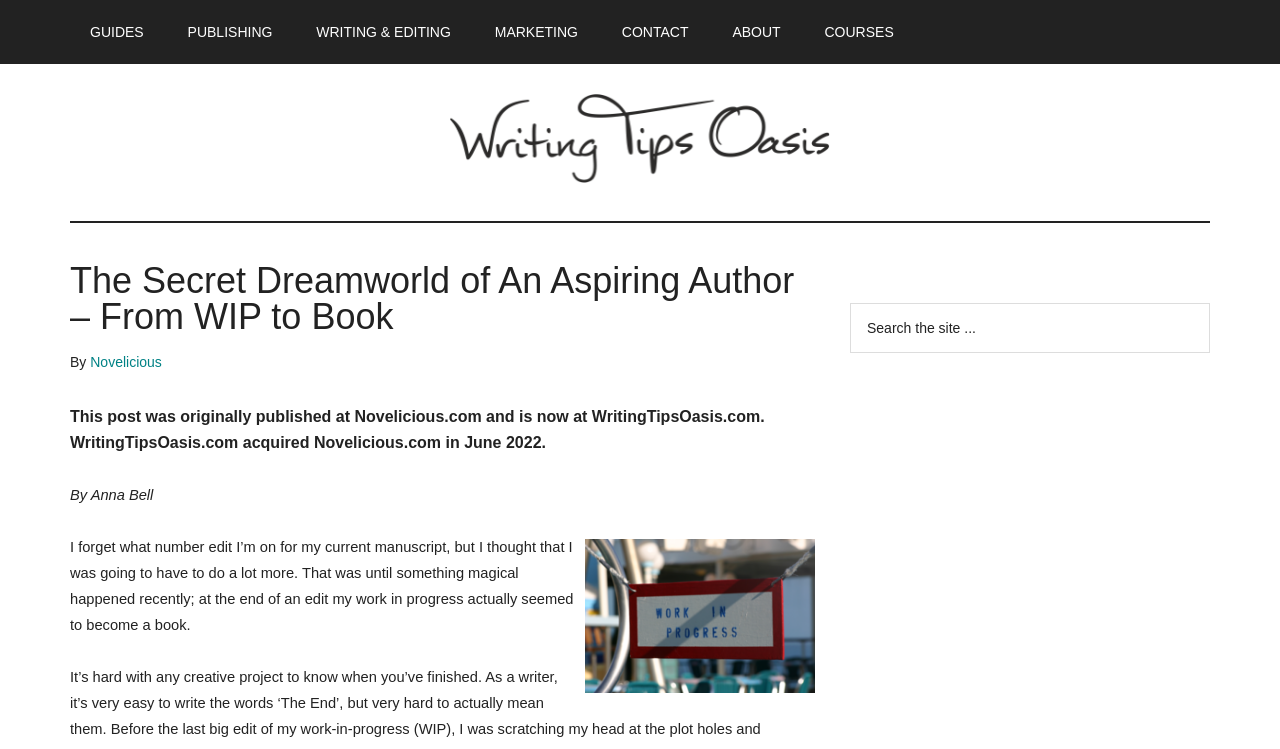What is the purpose of the search box?
Relying on the image, give a concise answer in one word or a brief phrase.

To search the site